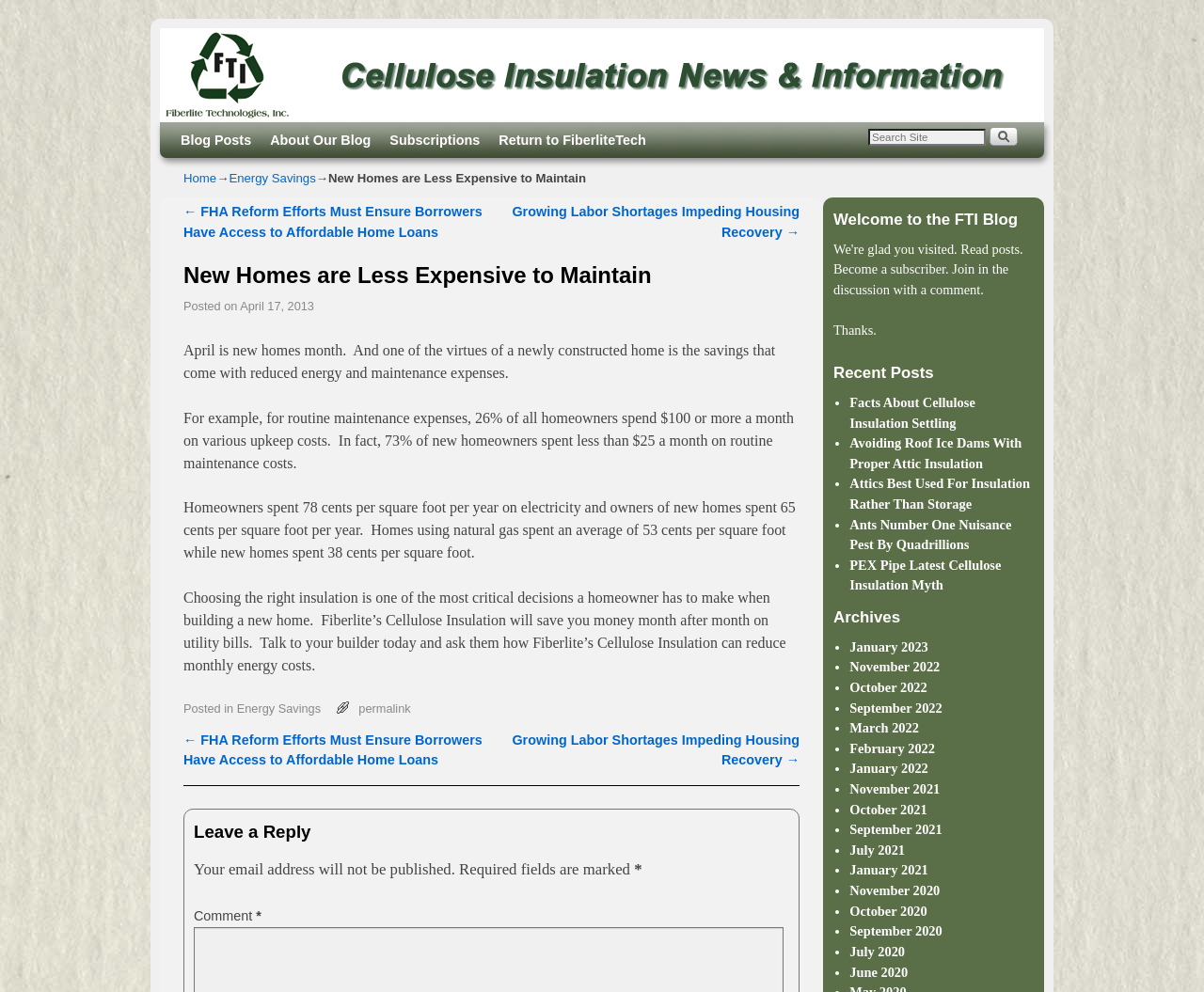Locate the bounding box coordinates of the area where you should click to accomplish the instruction: "Read the article about energy savings".

[0.19, 0.173, 0.262, 0.187]